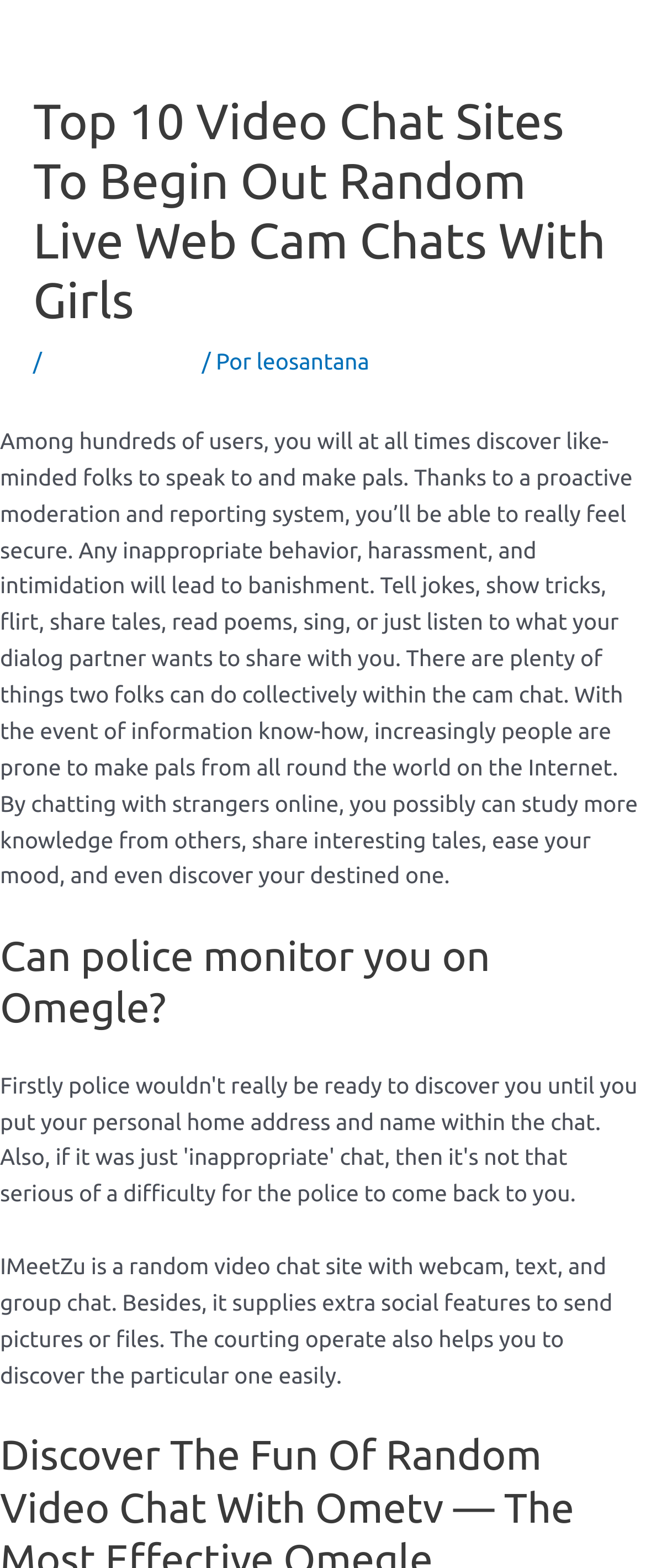Give a one-word or short phrase answer to this question: 
What is the benefit of chatting with strangers online?

Learn more knowledge, ease mood, find destined one